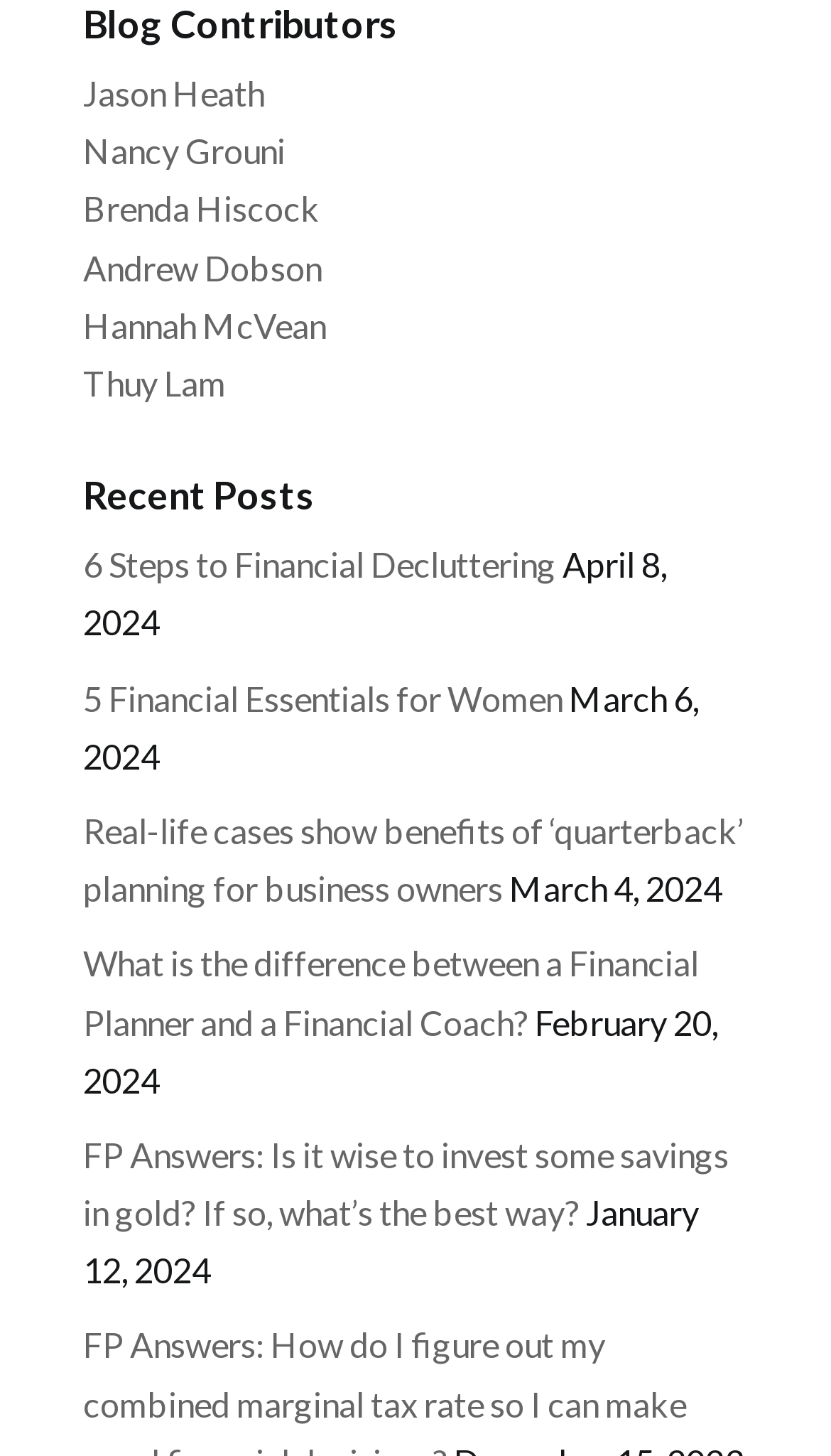Locate the bounding box coordinates of the clickable part needed for the task: "View Jason Heath's blog posts".

[0.1, 0.05, 0.318, 0.078]